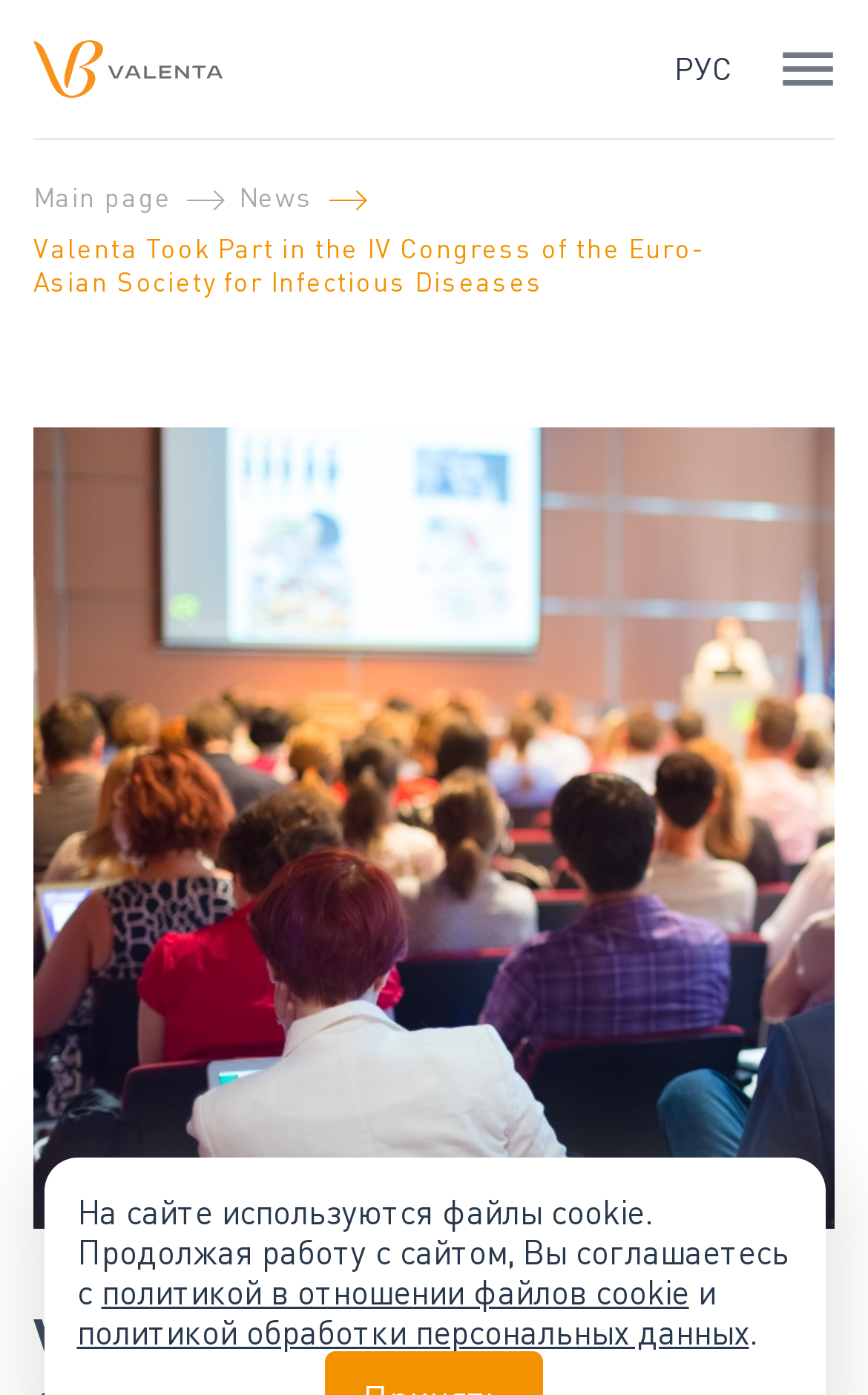Based on the element description: "News", identify the bounding box coordinates for this UI element. The coordinates must be four float numbers between 0 and 1, listed as [left, top, right, bottom].

[0.275, 0.129, 0.361, 0.153]